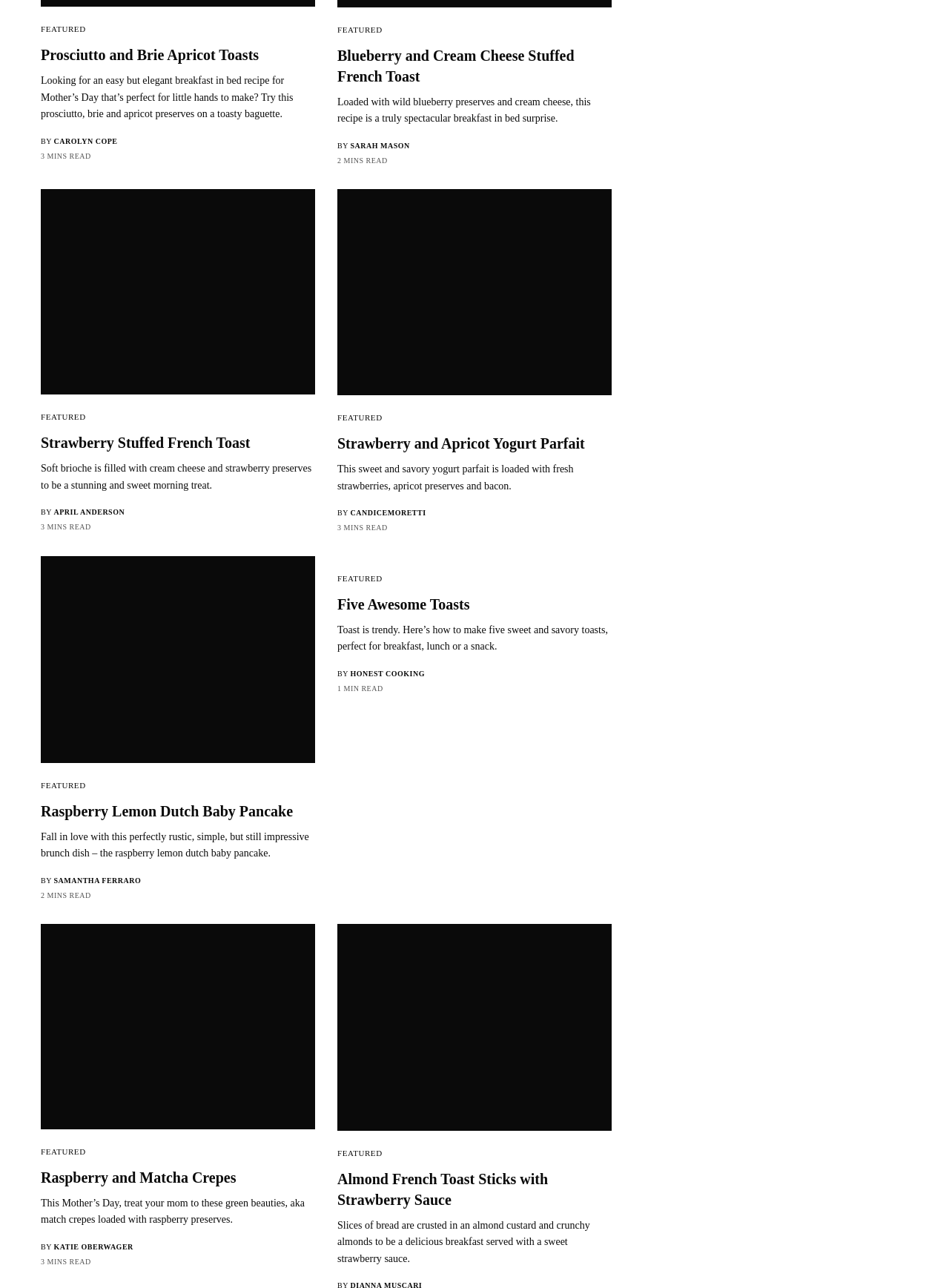Identify the bounding box coordinates of the region that needs to be clicked to carry out this instruction: "Click on 'FEATURED'". Provide these coordinates as four float numbers ranging from 0 to 1, i.e., [left, top, right, bottom].

[0.043, 0.019, 0.09, 0.026]